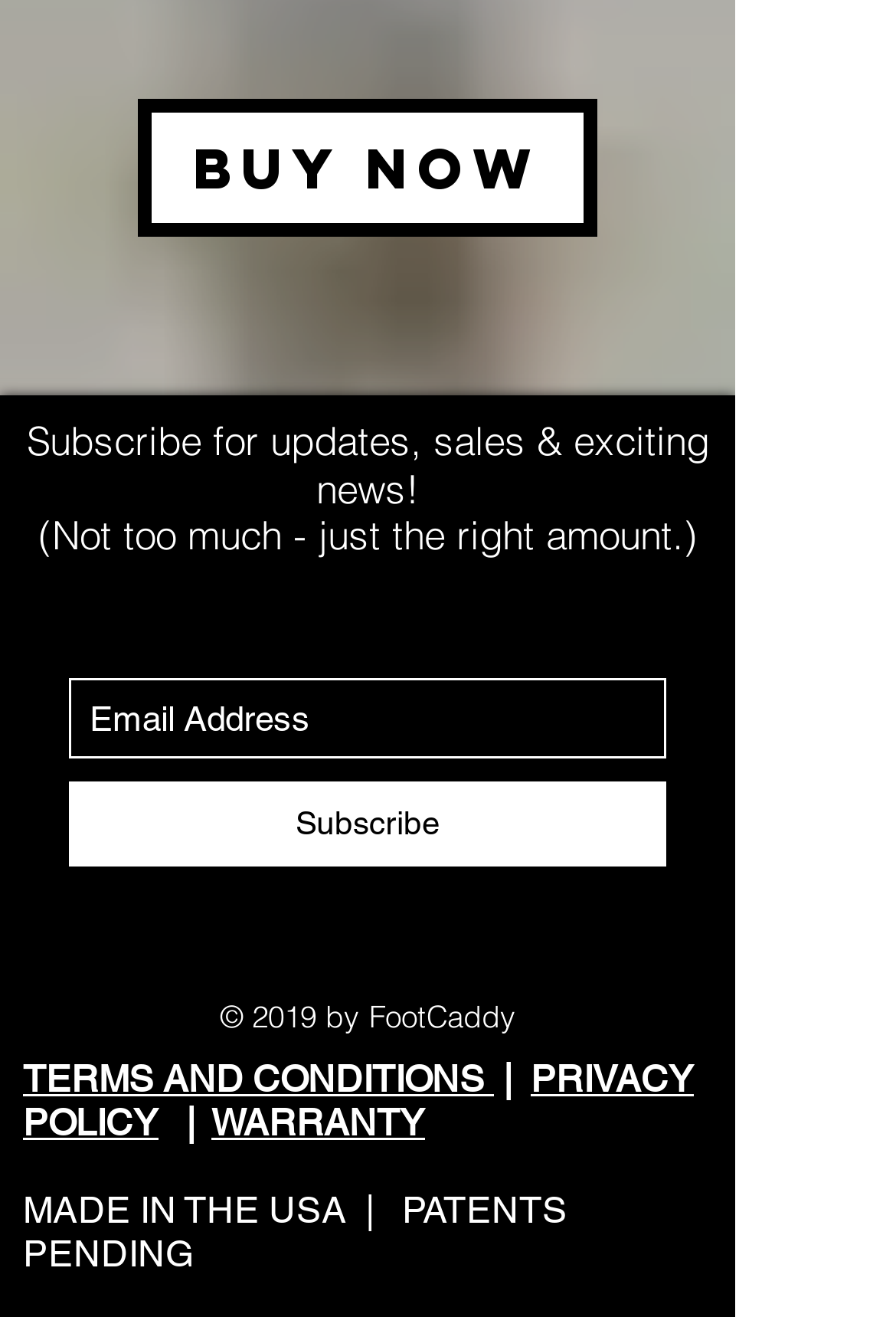Provide the bounding box coordinates, formatted as (top-left x, top-left y, bottom-right x, bottom-right y), with all values being floating point numbers between 0 and 1. Identify the bounding box of the UI element that matches the description: WARRANTY

[0.236, 0.837, 0.474, 0.87]